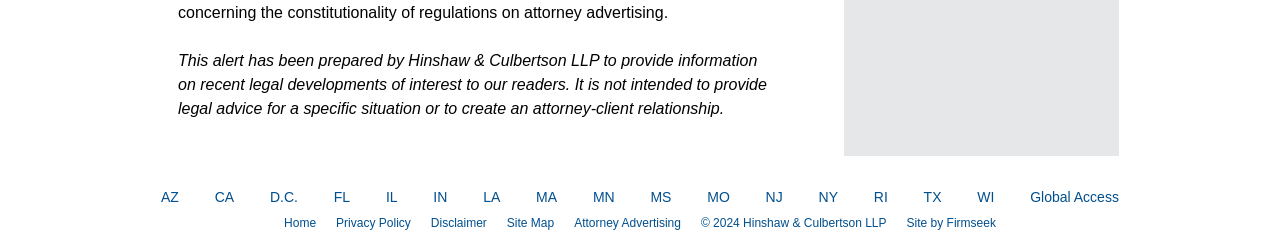Reply to the question with a brief word or phrase: What is the purpose of this alert?

Provide information on recent legal developments